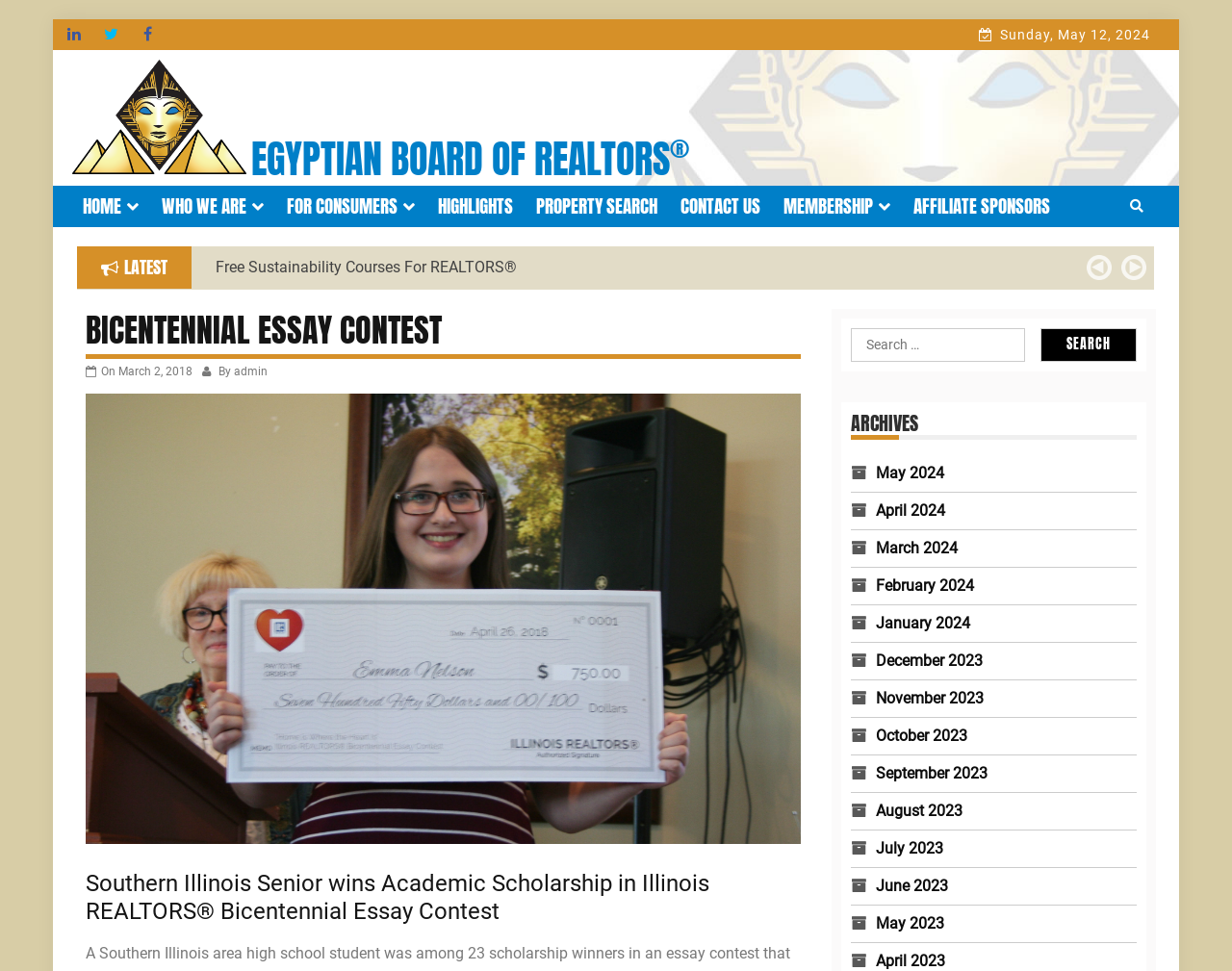Determine the bounding box coordinates of the region that needs to be clicked to achieve the task: "Click the 'Next slide' button".

None